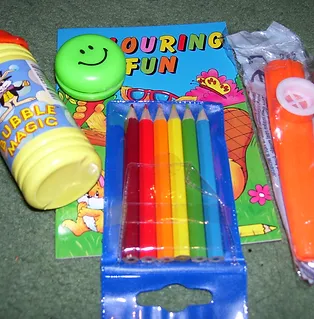Explain the image in detail, mentioning the main subjects and background elements.

The image showcases a vibrant array of children's party bag contents, perfect for entertainment at events like birthday parties or festive gatherings. At the forefront, a pack of colorful crayons in bright hues—red, orange, yellow, green, blue, and purple—offers young artists the tools they need for creative expression. Next to it, a bottle labeled "Bubble Magic" suggests fun activities involving bubbles, ideal for outdoor play. Accompanying these, a bright, green smiley face toy adds a cheerful touch, while a colorful booklet titled "Colouring Fun" hints at engaging coloring activities that can keep children entertained. Lastly, a playful orange tube catches the eye, possibly containing additional party surprises. This assortment exemplifies the joy and excitement that comes with children's party entertainment, embodying the spirit of fun and creativity that entertainers like Looby Lou and Joey the Juggler strive to provide at their events.